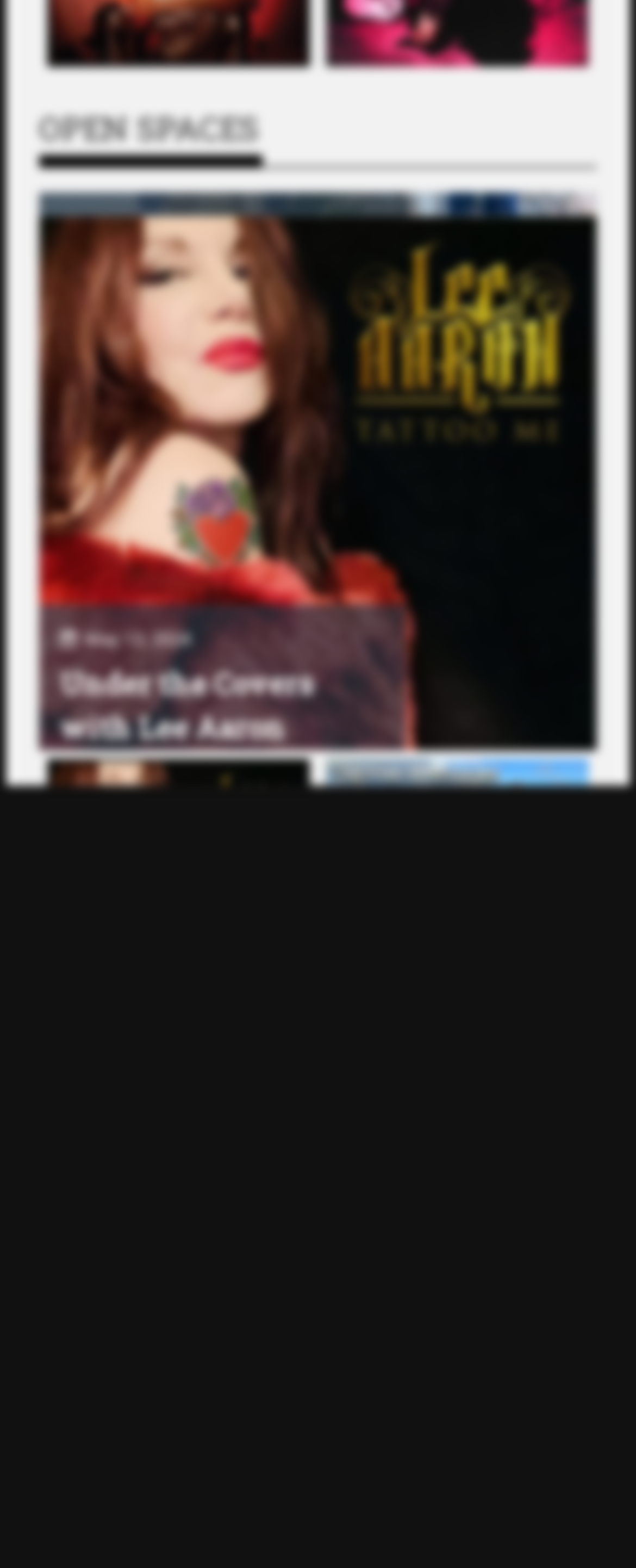Please specify the bounding box coordinates of the clickable region necessary for completing the following instruction: "check out Lunchbox Promotion Draws Attention To Rare Americans launch". The coordinates must consist of four float numbers between 0 and 1, i.e., [left, top, right, bottom].

[0.061, 0.638, 0.939, 0.994]